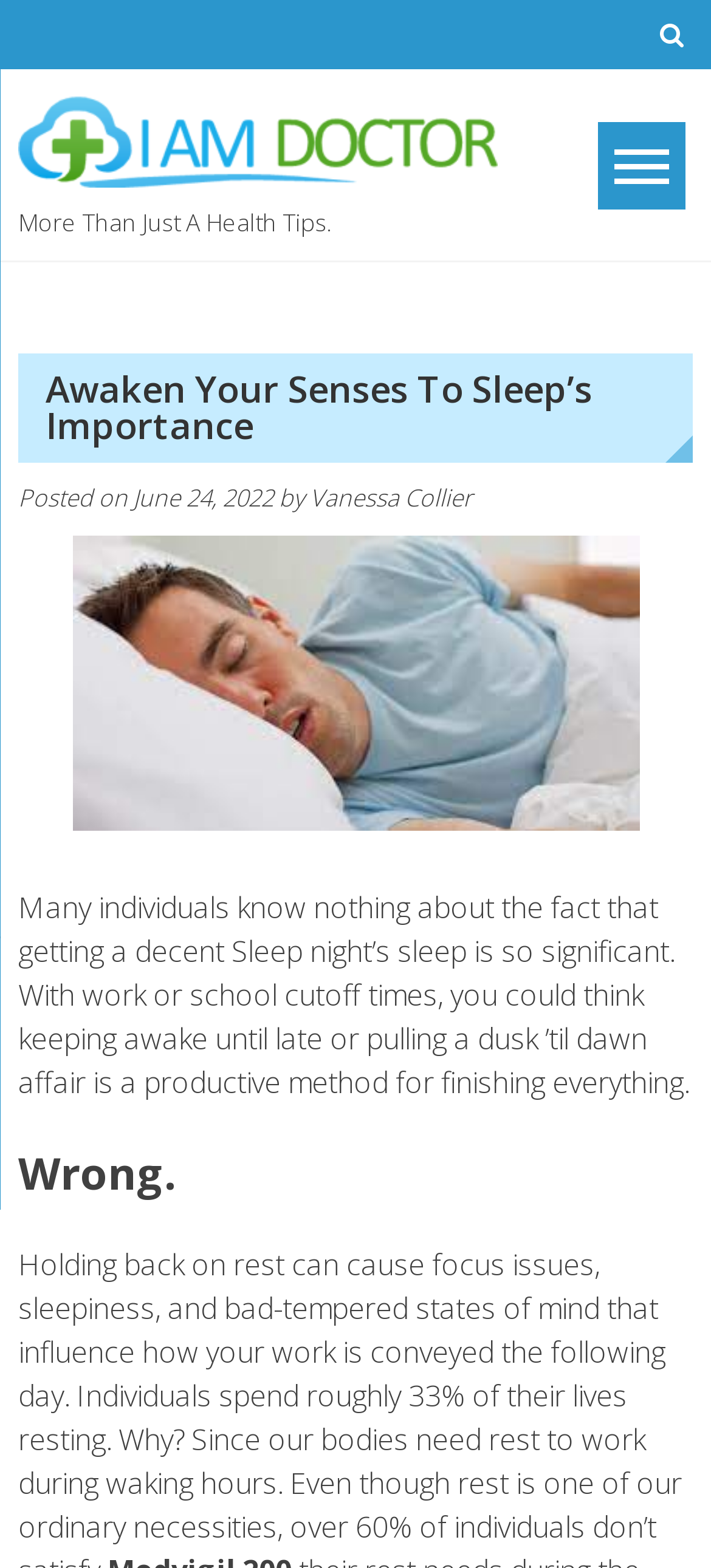Bounding box coordinates are to be given in the format (top-left x, top-left y, bottom-right x, bottom-right y). All values must be floating point numbers between 0 and 1. Provide the bounding box coordinate for the UI element described as: Vanessa Collier

[0.436, 0.307, 0.664, 0.328]